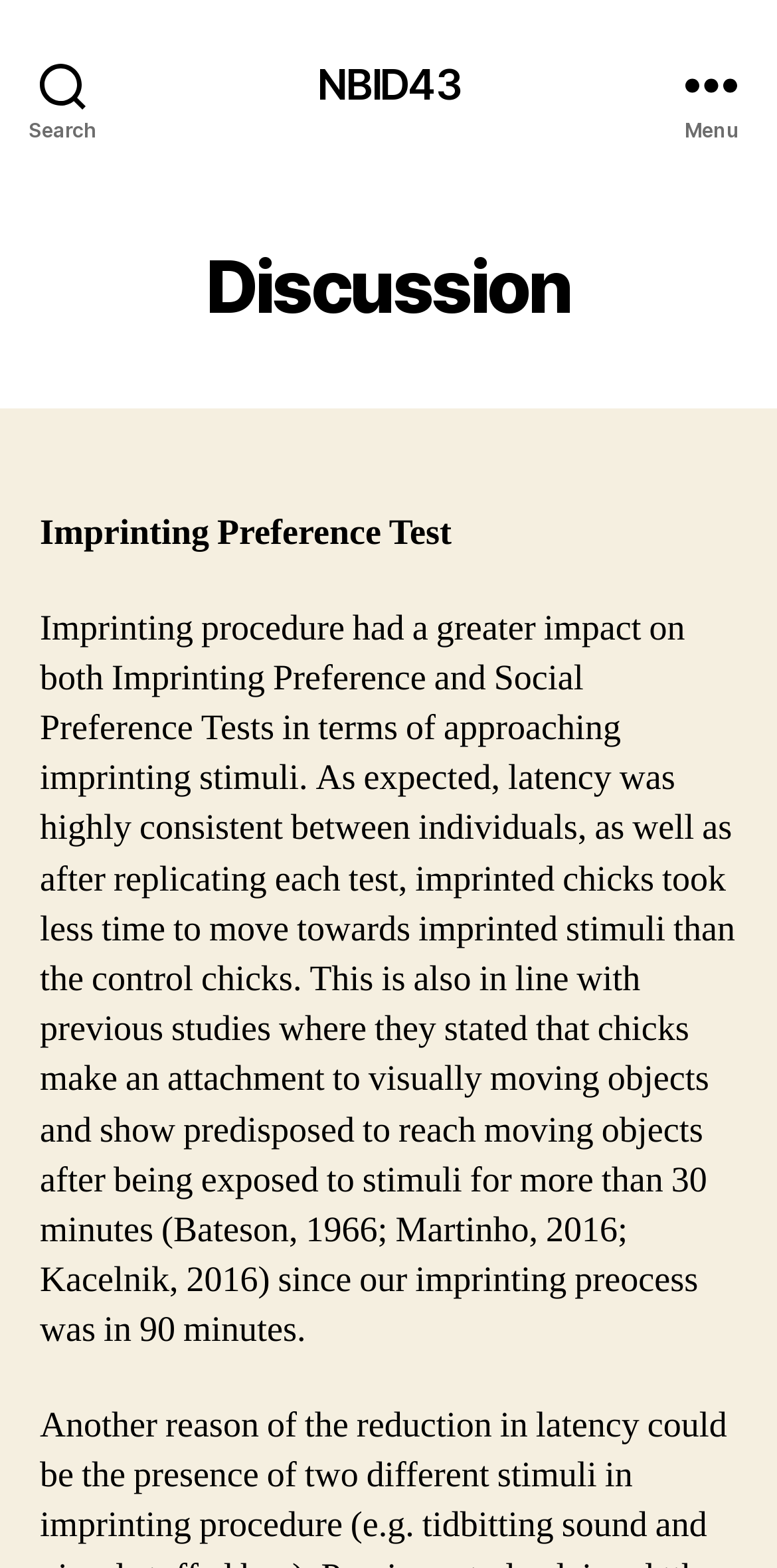What is the name of the test mentioned?
Based on the screenshot, provide a one-word or short-phrase response.

Imprinting Preference Test